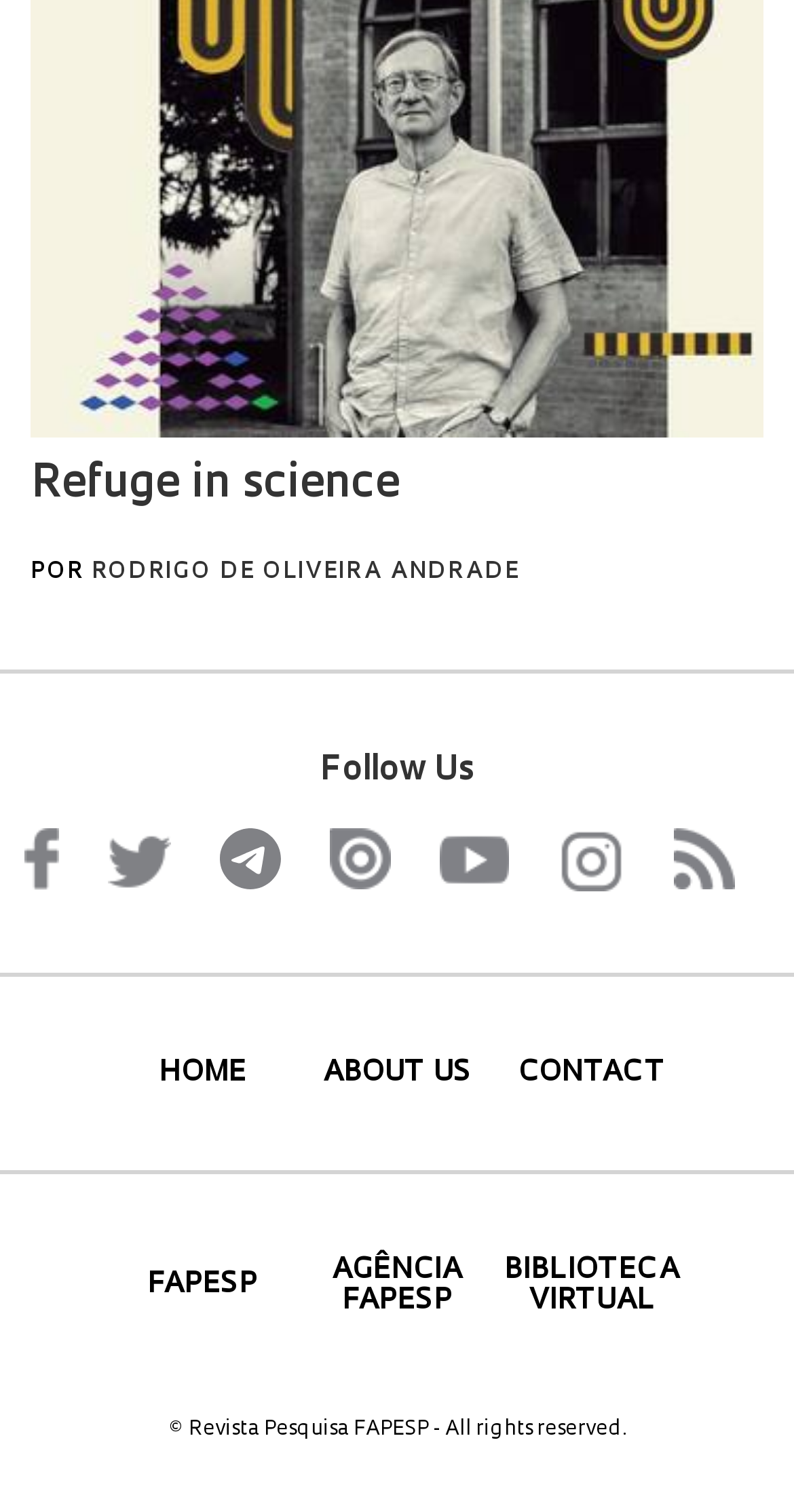Please determine the bounding box of the UI element that matches this description: title="Facebook". The coordinates should be given as (top-left x, top-left y, bottom-right x, bottom-right y), with all values between 0 and 1.

[0.031, 0.547, 0.074, 0.589]